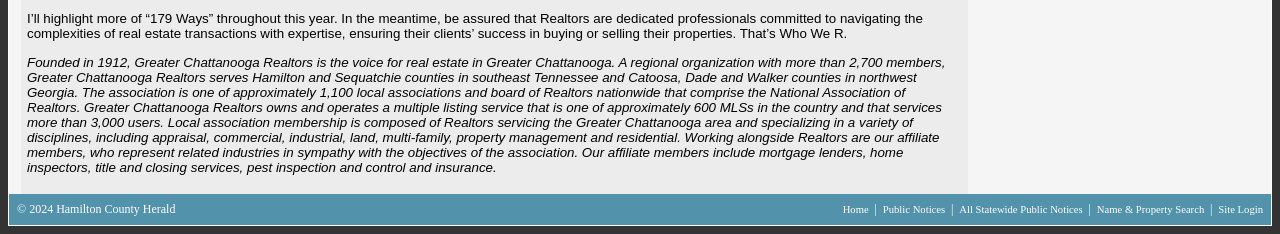What is the purpose of the organization?
Please answer the question with a detailed response using the information from the screenshot.

The answer can be found in the first StaticText element, which states that Realtors are 'dedicated professionals committed to navigating the complexities of real estate transactions with expertise, ensuring their clients’ success in buying or selling their properties'.